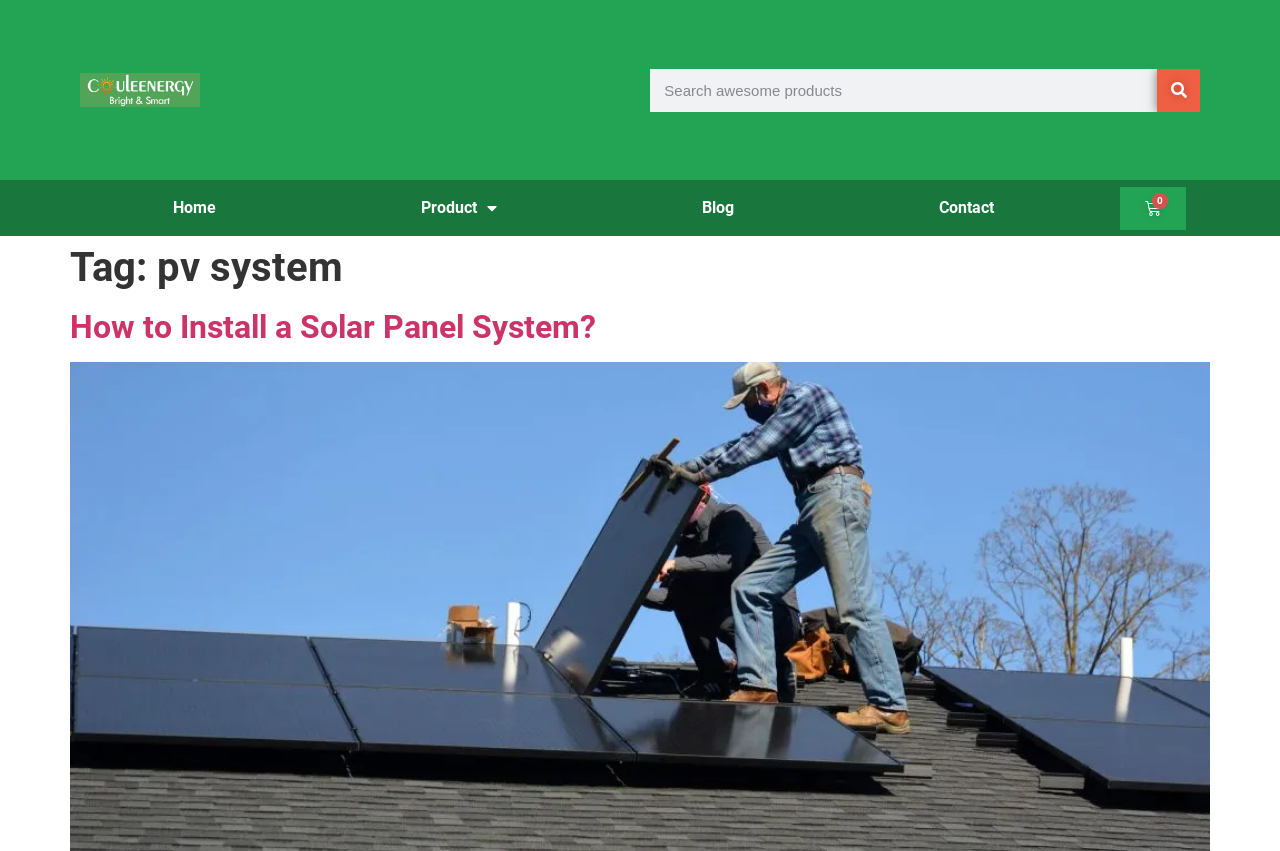Provide the bounding box for the UI element matching this description: "$0.00 0 Cart".

[0.875, 0.219, 0.927, 0.27]